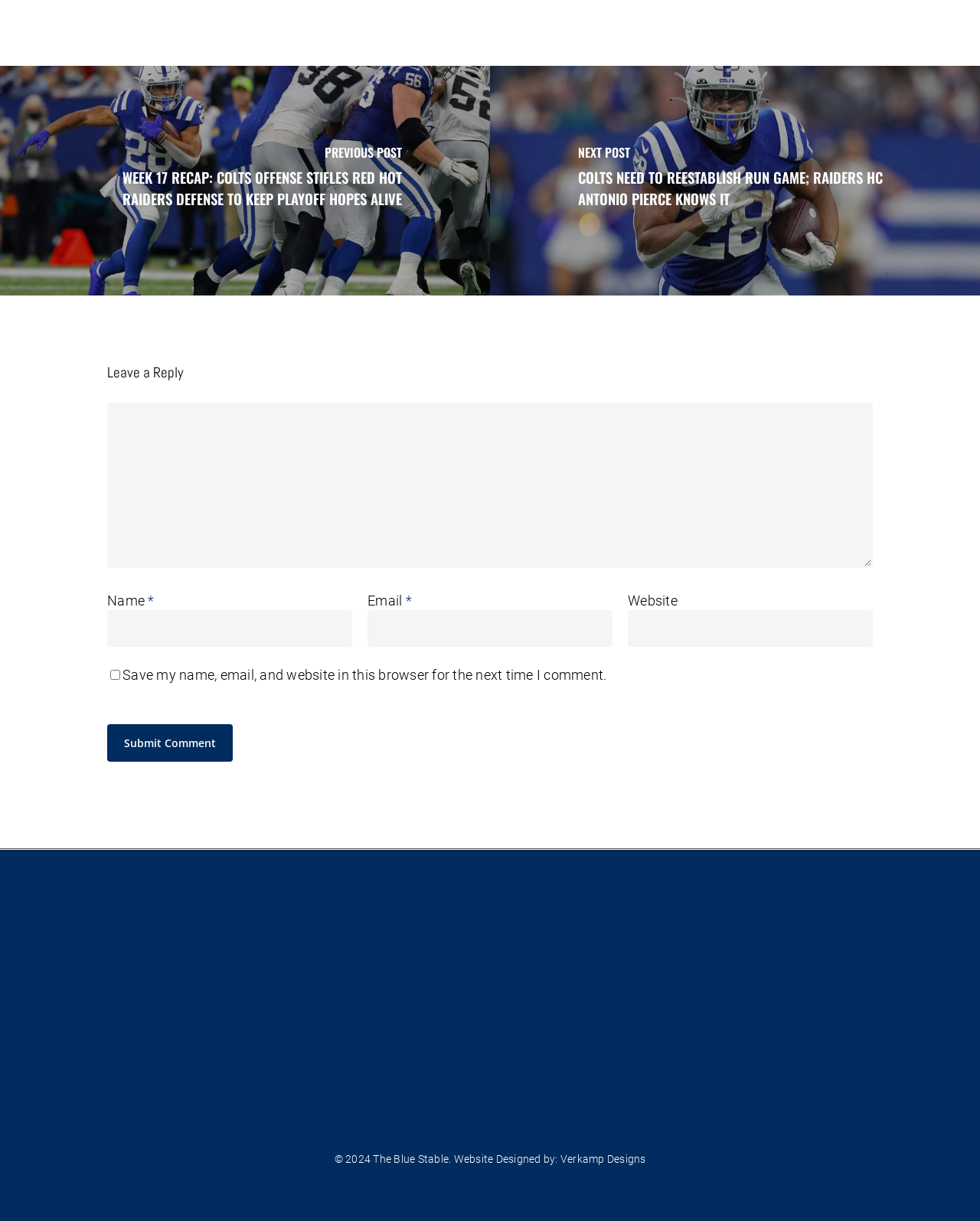Please provide a short answer using a single word or phrase for the question:
What is the purpose of the checkbox?

Save comment information